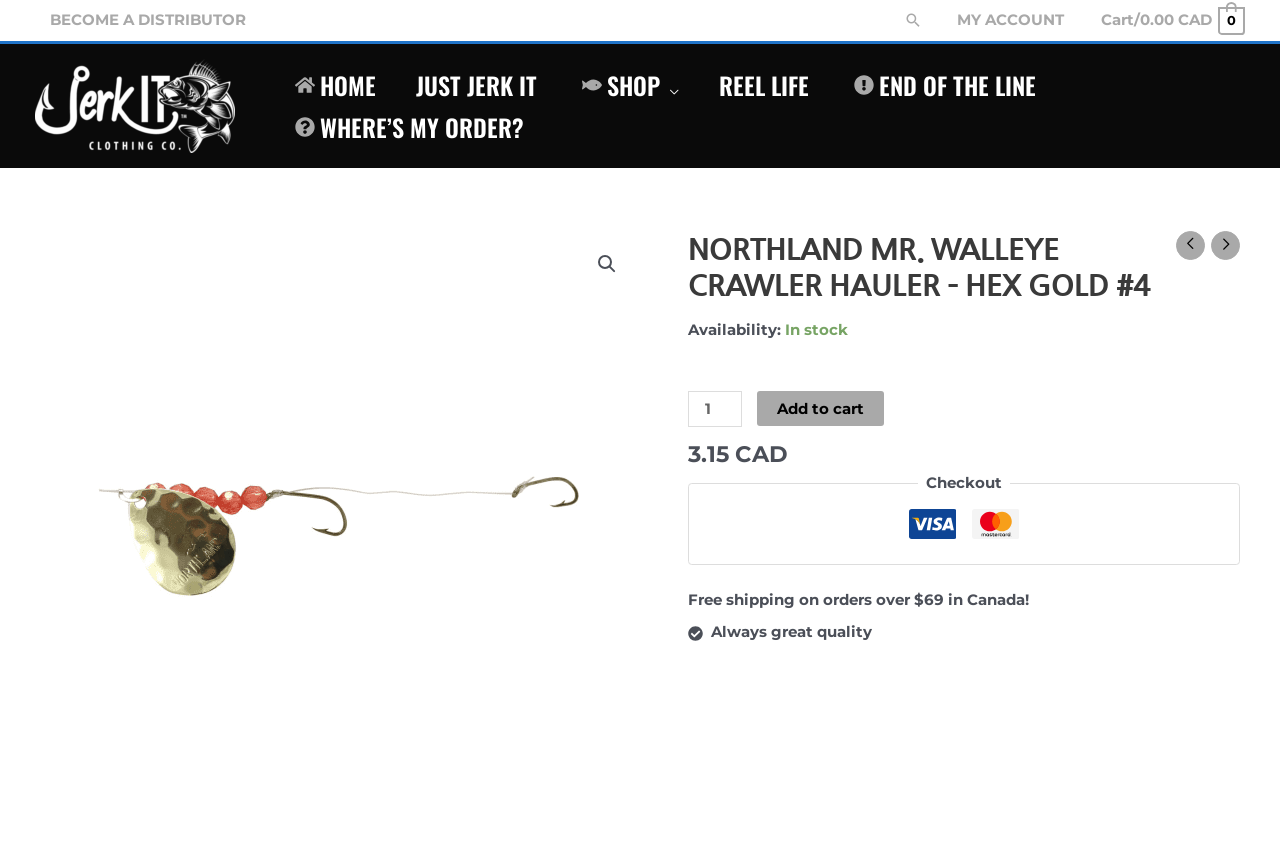What is the minimum order value for free shipping in Canada?
Please provide a detailed and thorough answer to the question.

I found the answer by examining the StaticText element on the webpage, which states 'Free shipping on orders over $69 in Canada!'. This indicates that the minimum order value for free shipping in Canada is 69.